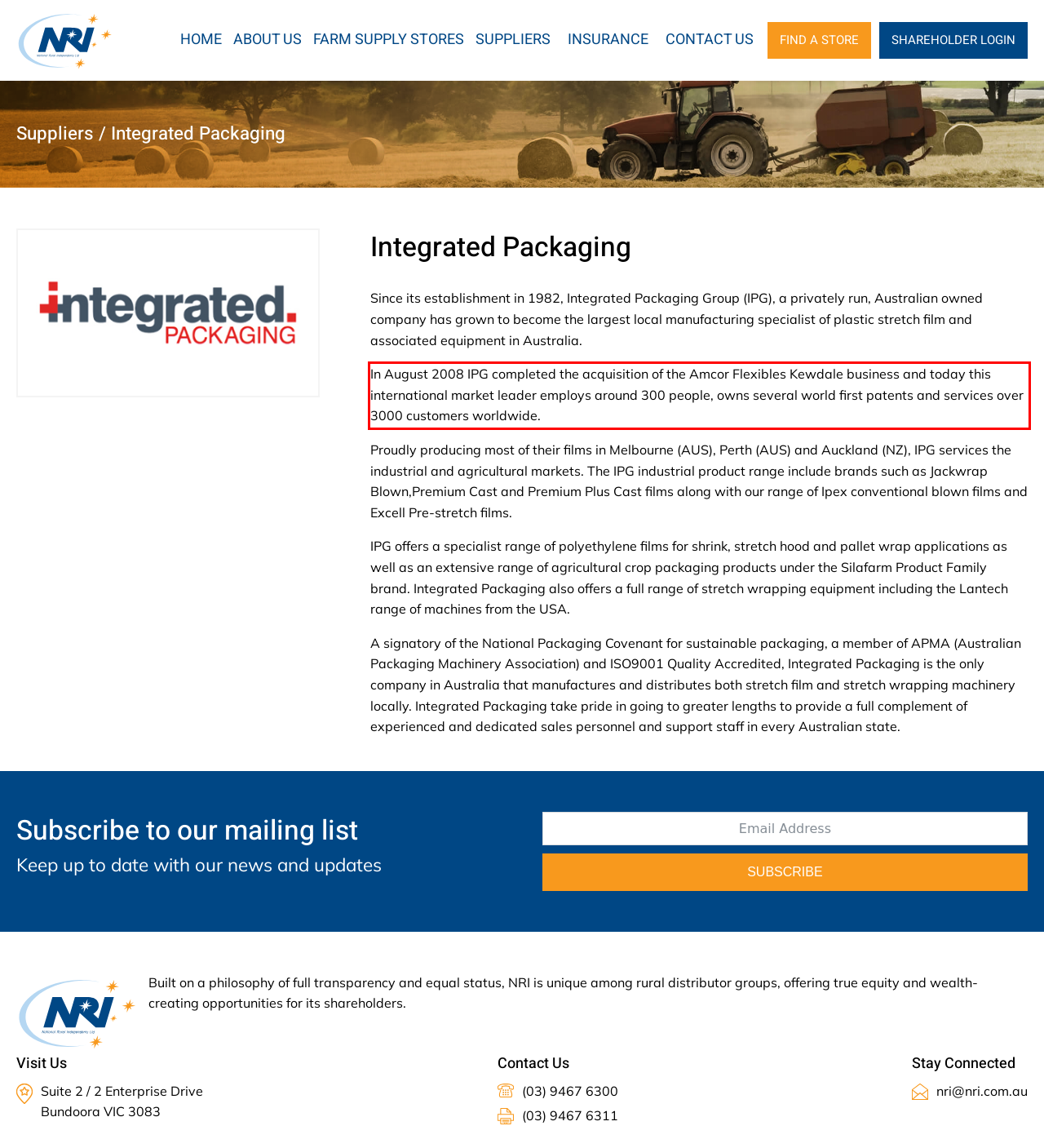Using the provided screenshot, read and generate the text content within the red-bordered area.

In August 2008 IPG completed the acquisition of the Amcor Flexibles Kewdale business and today this international market leader employs around 300 people, owns several world first patents and services over 3000 customers worldwide.